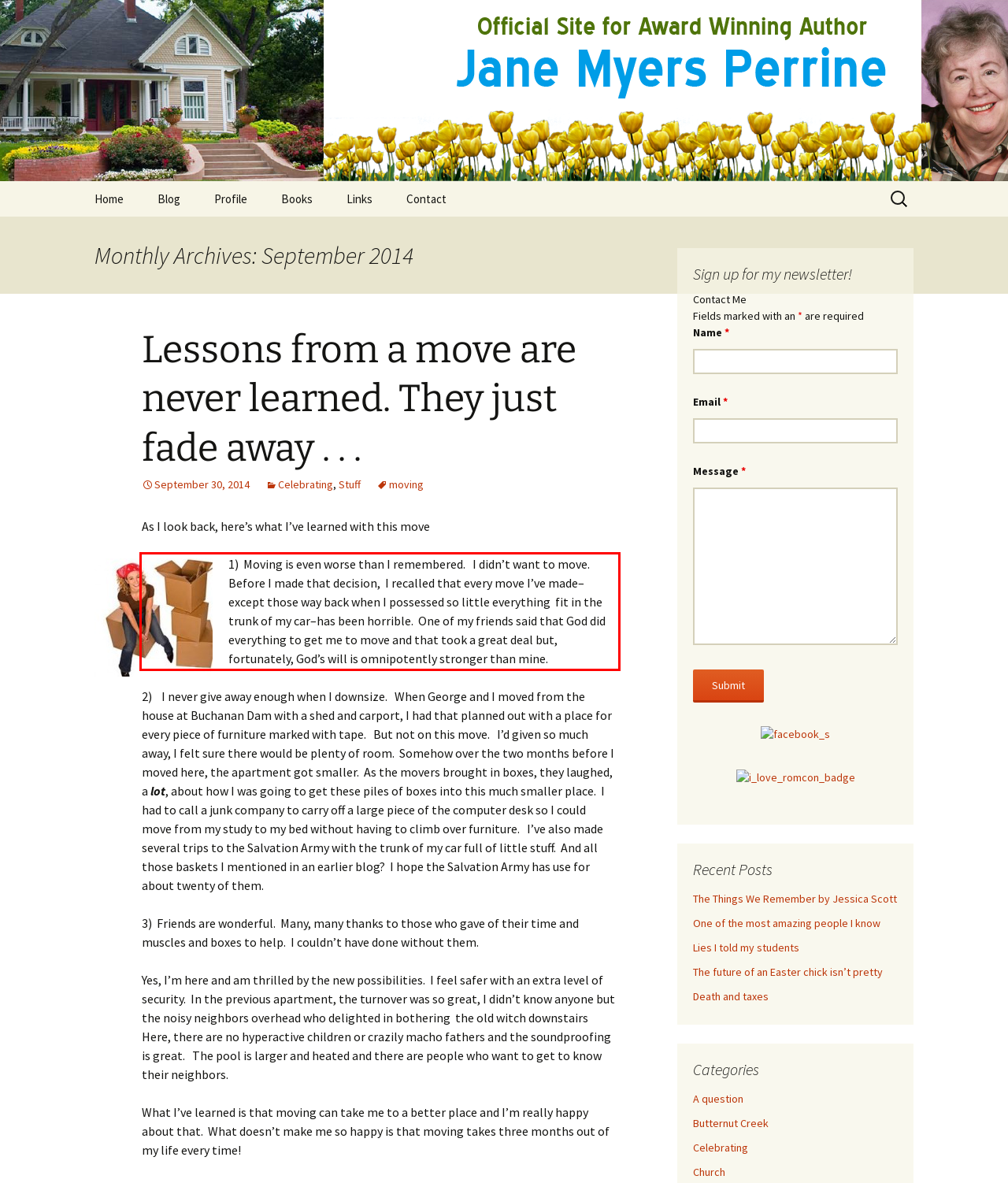Examine the webpage screenshot and use OCR to recognize and output the text within the red bounding box.

1) Moving is even worse than I remembered. I didn’t want to move. Before I made that decision, I recalled that every move I’ve made–except those way back when I possessed so little everything fit in the trunk of my car–has been horrible. One of my friends said that God did everything to get me to move and that took a great deal but, fortunately, God’s will is omnipotently stronger than mine.